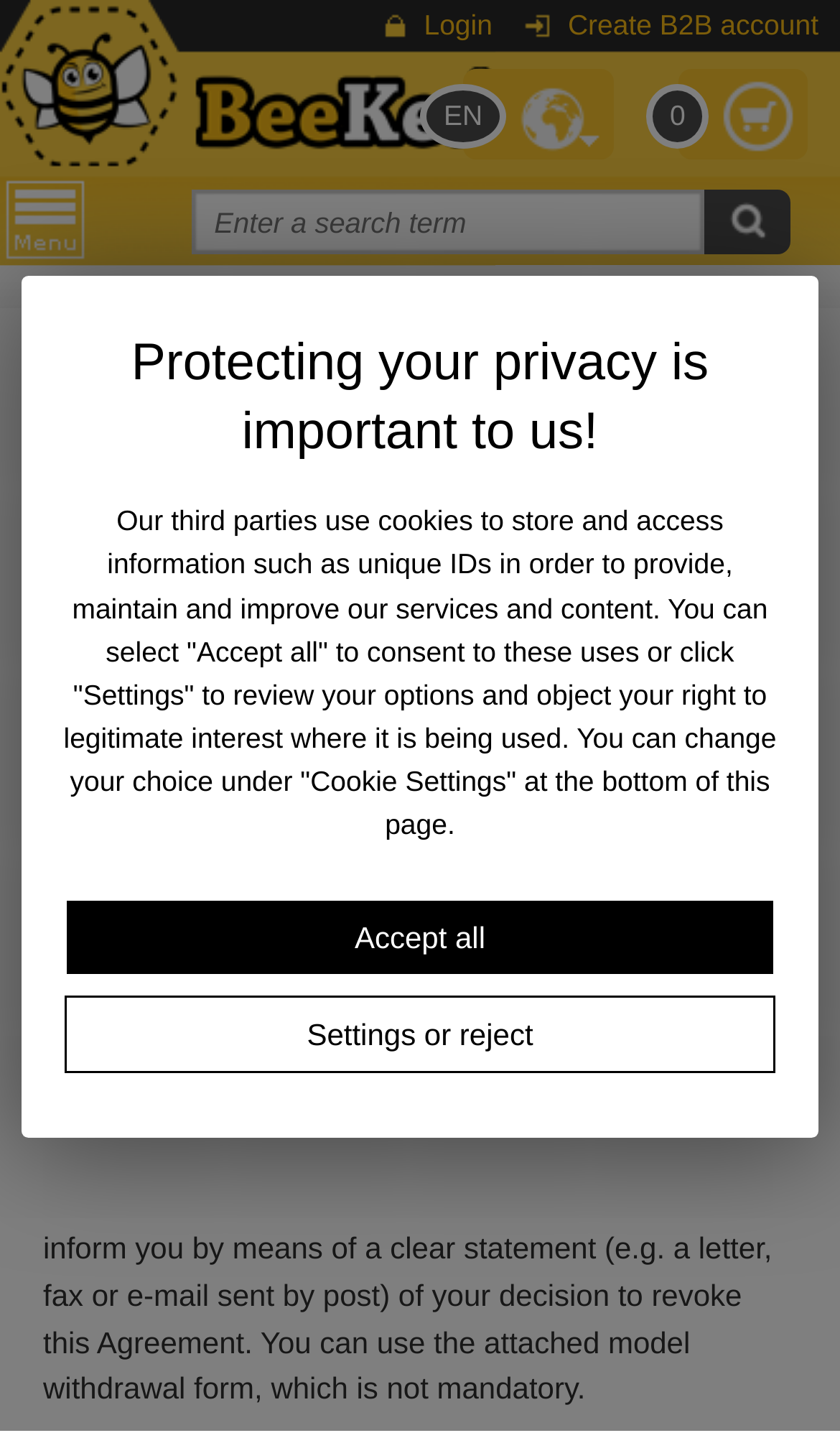Answer the question in a single word or phrase:
What is the language of the webpage?

English